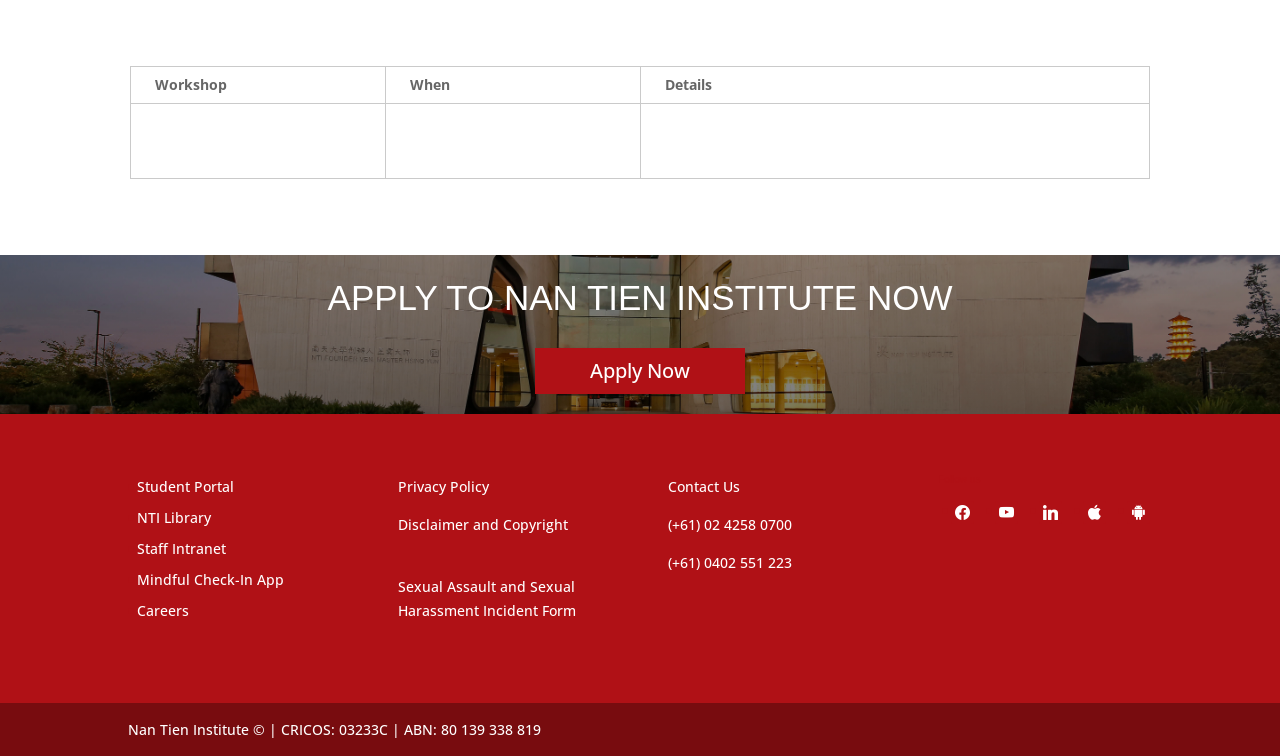Give the bounding box coordinates for the element described by: "Mindful Check-In App".

[0.107, 0.754, 0.222, 0.779]